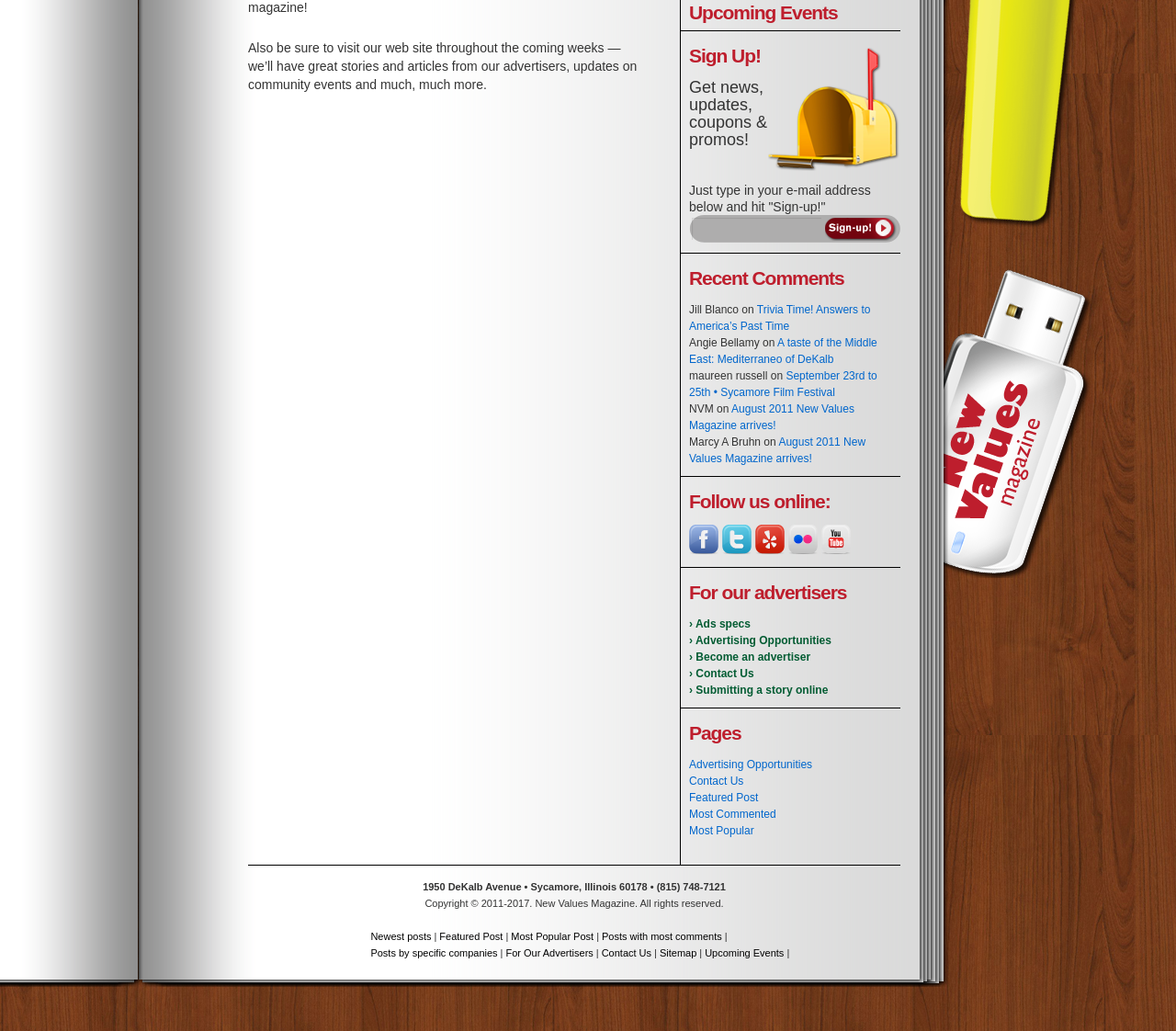Determine the bounding box coordinates (top-left x, top-left y, bottom-right x, bottom-right y) of the UI element described in the following text: name="cm-xjyuuj-xjyuuj"

[0.588, 0.211, 0.699, 0.233]